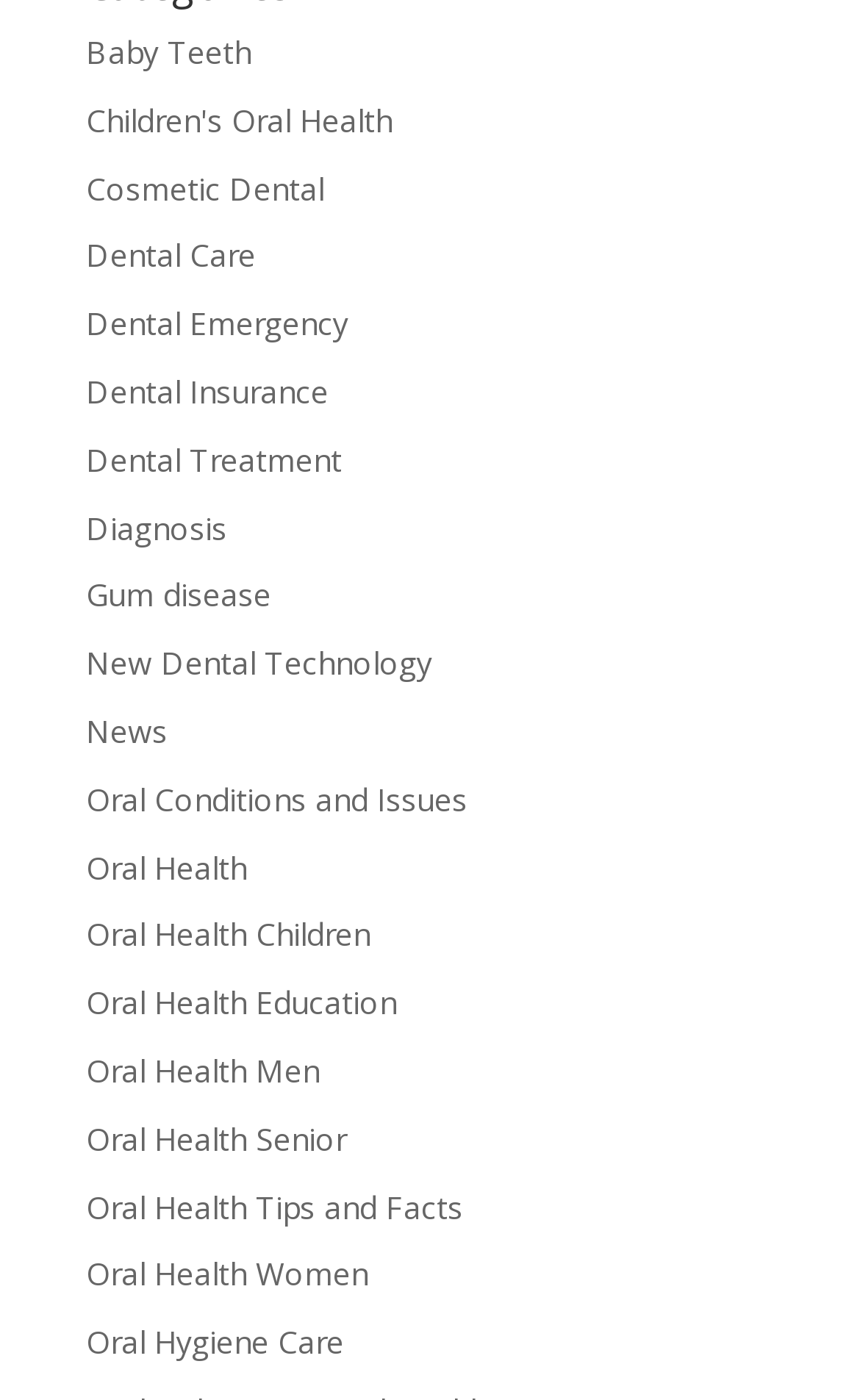How many links are on the webpage?
Please answer the question with a single word or phrase, referencing the image.

28